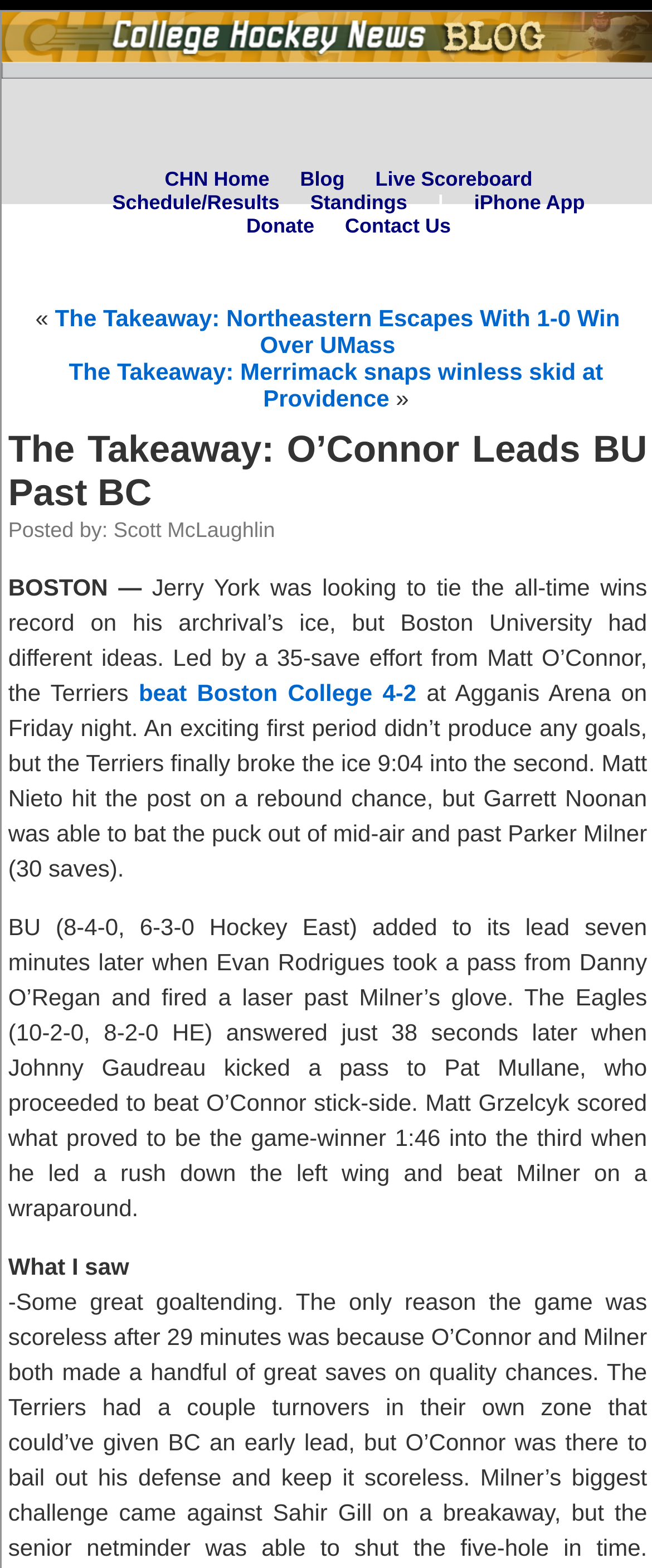What is the score of the hockey game mentioned in the article?
Based on the image, answer the question in a detailed manner.

I found the score of the hockey game by looking for a link element with text that indicates a score. I found the element 'beat Boston College 4-2' which suggests that the score of the game is 4-2.